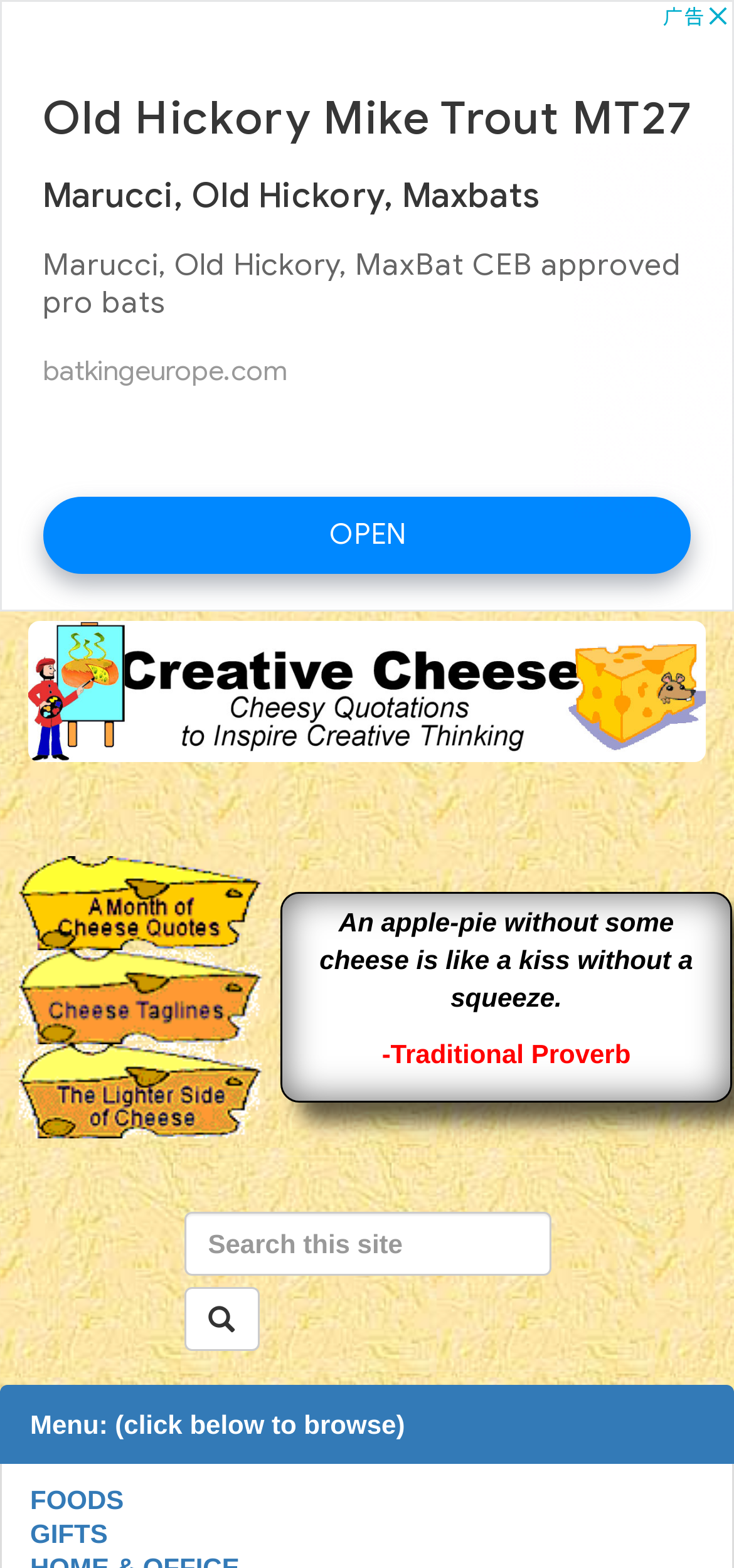Please answer the following question using a single word or phrase: 
How many rows are in the second LayoutTable?

3